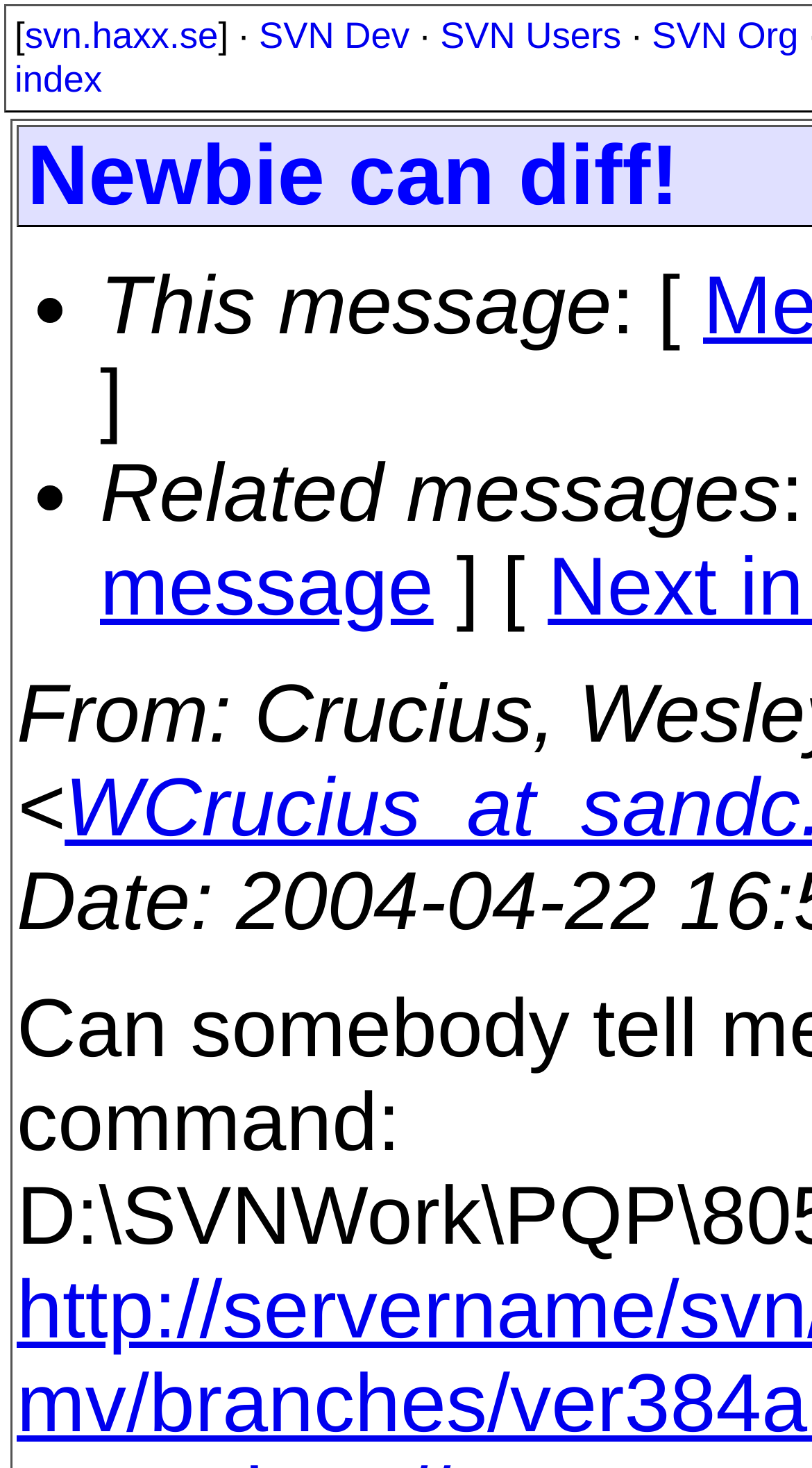Give a one-word or phrase response to the following question: What is the text next to 'From'?

None